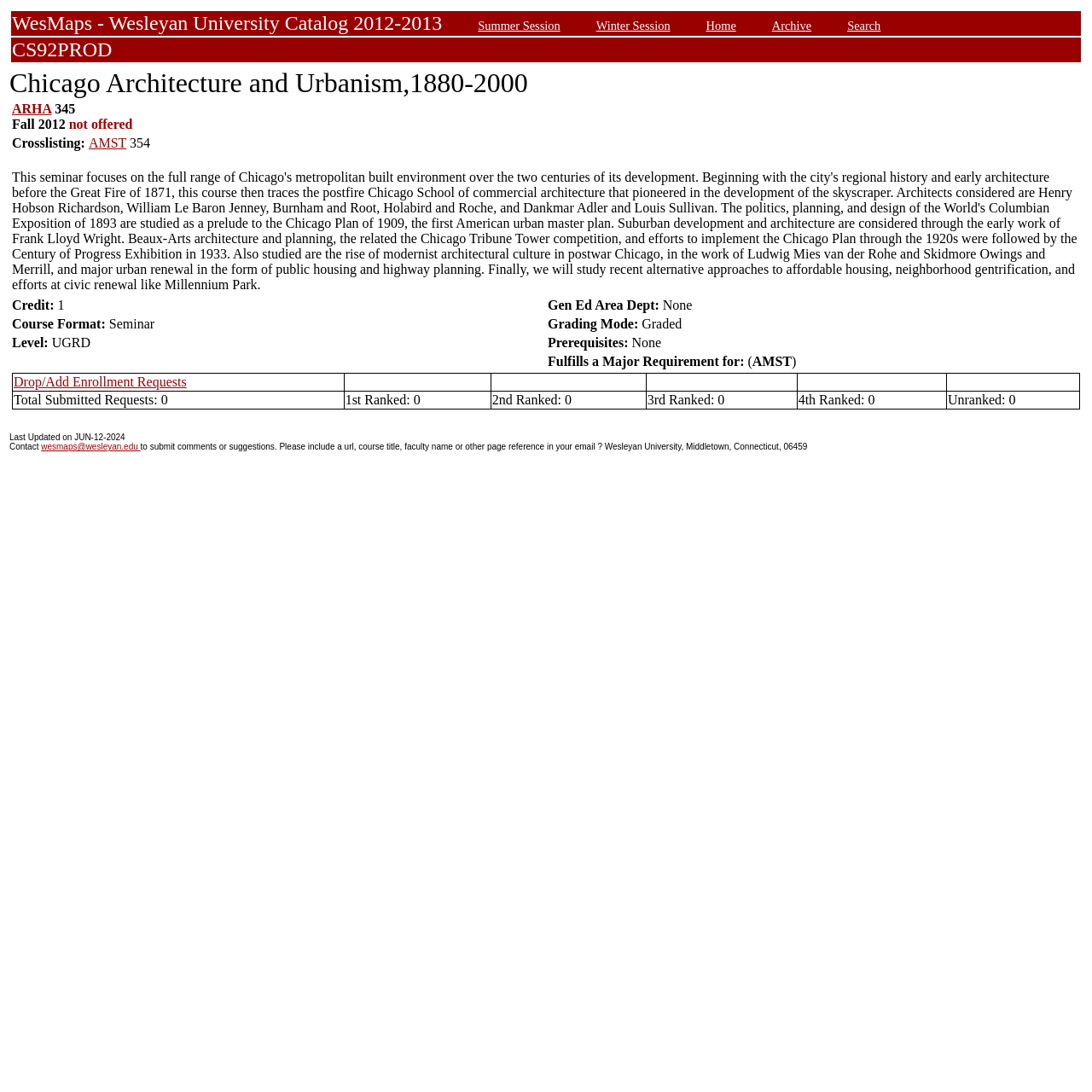Determine the bounding box coordinates of the element's region needed to click to follow the instruction: "Click on Home". Provide these coordinates as four float numbers between 0 and 1, formatted as [left, top, right, bottom].

[0.647, 0.017, 0.674, 0.03]